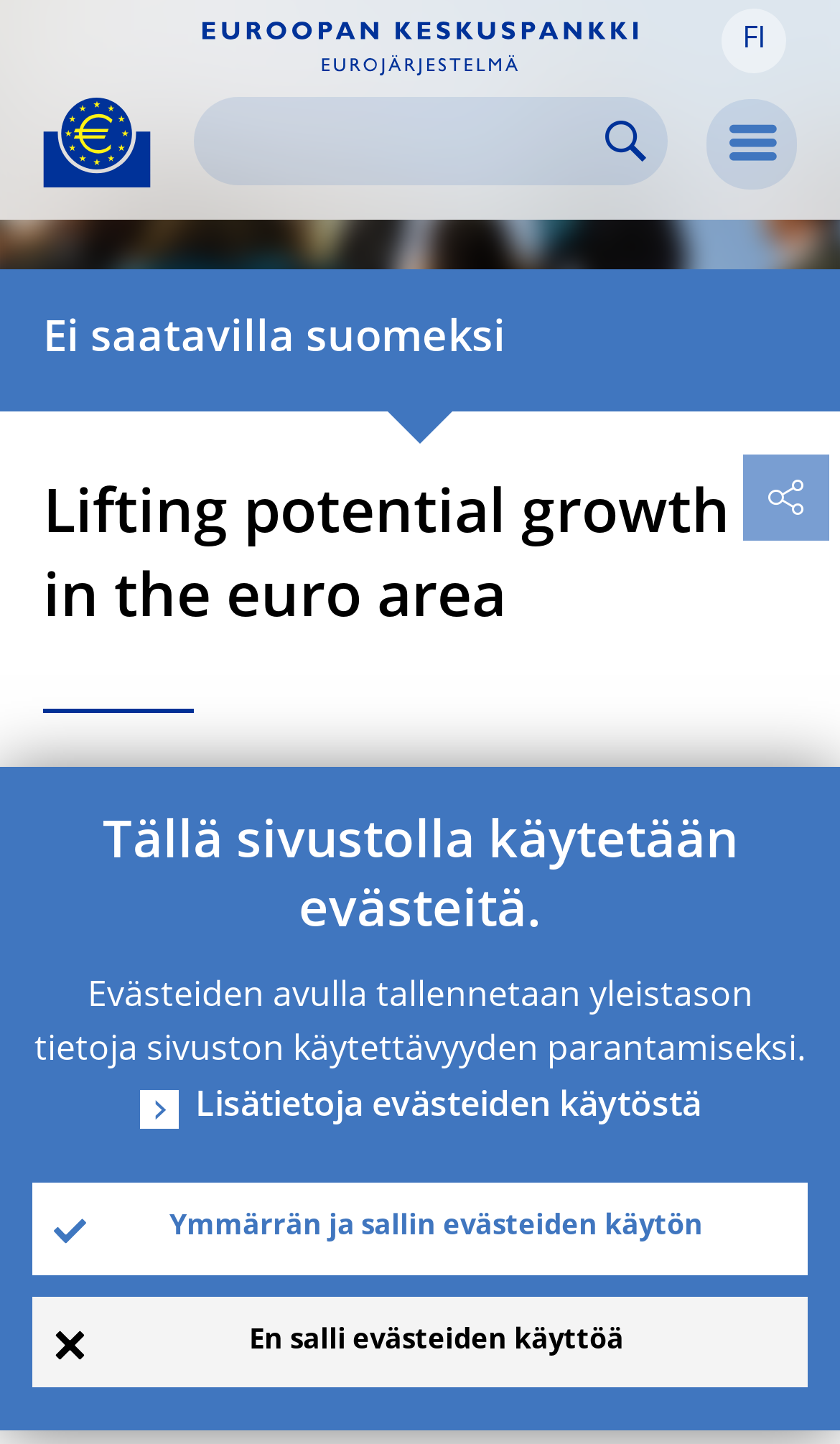Find and extract the text of the primary heading on the webpage.

Lifting potential growth in the euro area